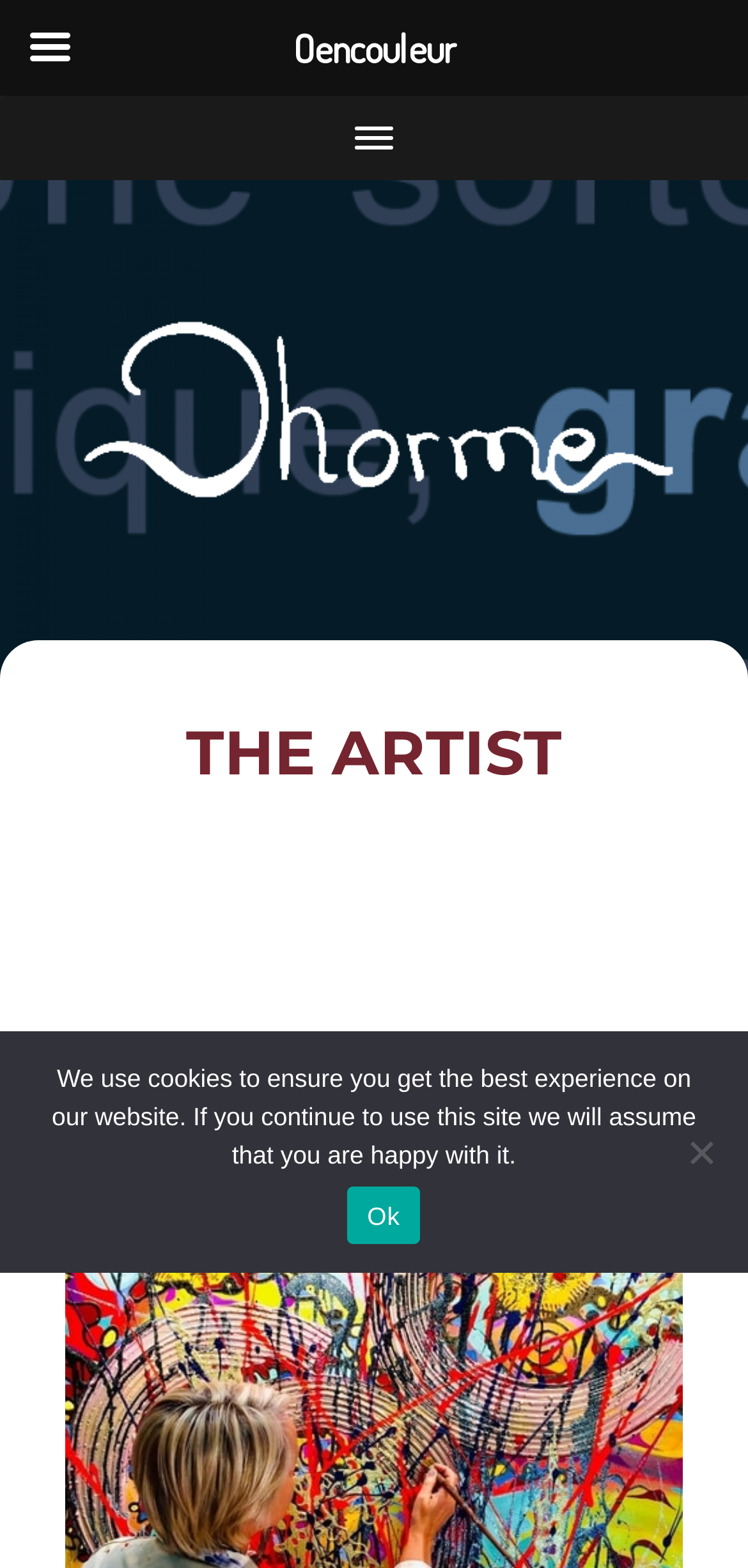What is the name of the artist? Observe the screenshot and provide a one-word or short phrase answer.

Not specified